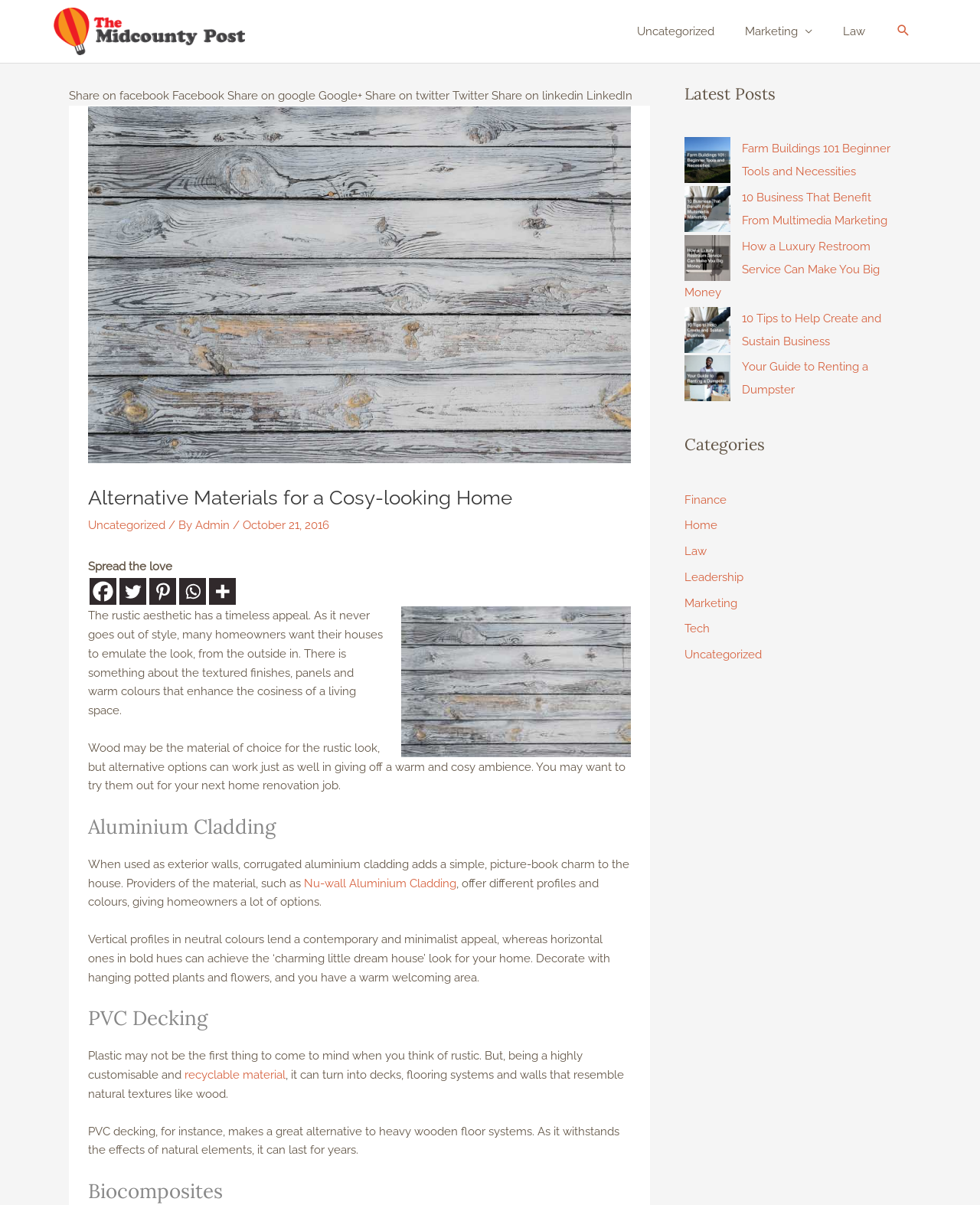Detail the various sections and features of the webpage.

This webpage is about exploring alternative materials for creating a cozy-looking home, beyond traditional wooden options. At the top, there is a navigation bar with links to various categories, including "Uncategorized", "Marketing", "Law", and a search icon. Below this, there is a section with social media links, allowing users to share the content on Facebook, Twitter, LinkedIn, and more.

The main content of the page is divided into sections, each focusing on a different material that can be used to achieve a cozy ambience. The first section is headed "Alternative Materials for a Cosy-looking Home" and introduces the idea of using non-wooden materials to create a warm and inviting atmosphere.

The following sections delve into specific materials, including Aluminium Cladding, PVC Decking, and Biocomposites. Each section provides a brief overview of the material, its benefits, and how it can be used to create a cozy look. There are also links to external resources, such as providers of Aluminium Cladding, and recyclable materials.

On the right-hand side of the page, there are three complementary sections. The first section displays the latest posts, with links to articles on various topics, including farm buildings, multimedia marketing, and luxury restroom services. The second section lists categories, including Finance, Home, Law, and Leadership. The third section provides additional links to categories, such as Marketing, Tech, and Uncategorized.

Throughout the page, there are images and icons, including a logo for "The Midcounty Post" at the top, and an image of PVC Decking in New Zealand. The overall layout is well-organized, making it easy to navigate and find relevant information.